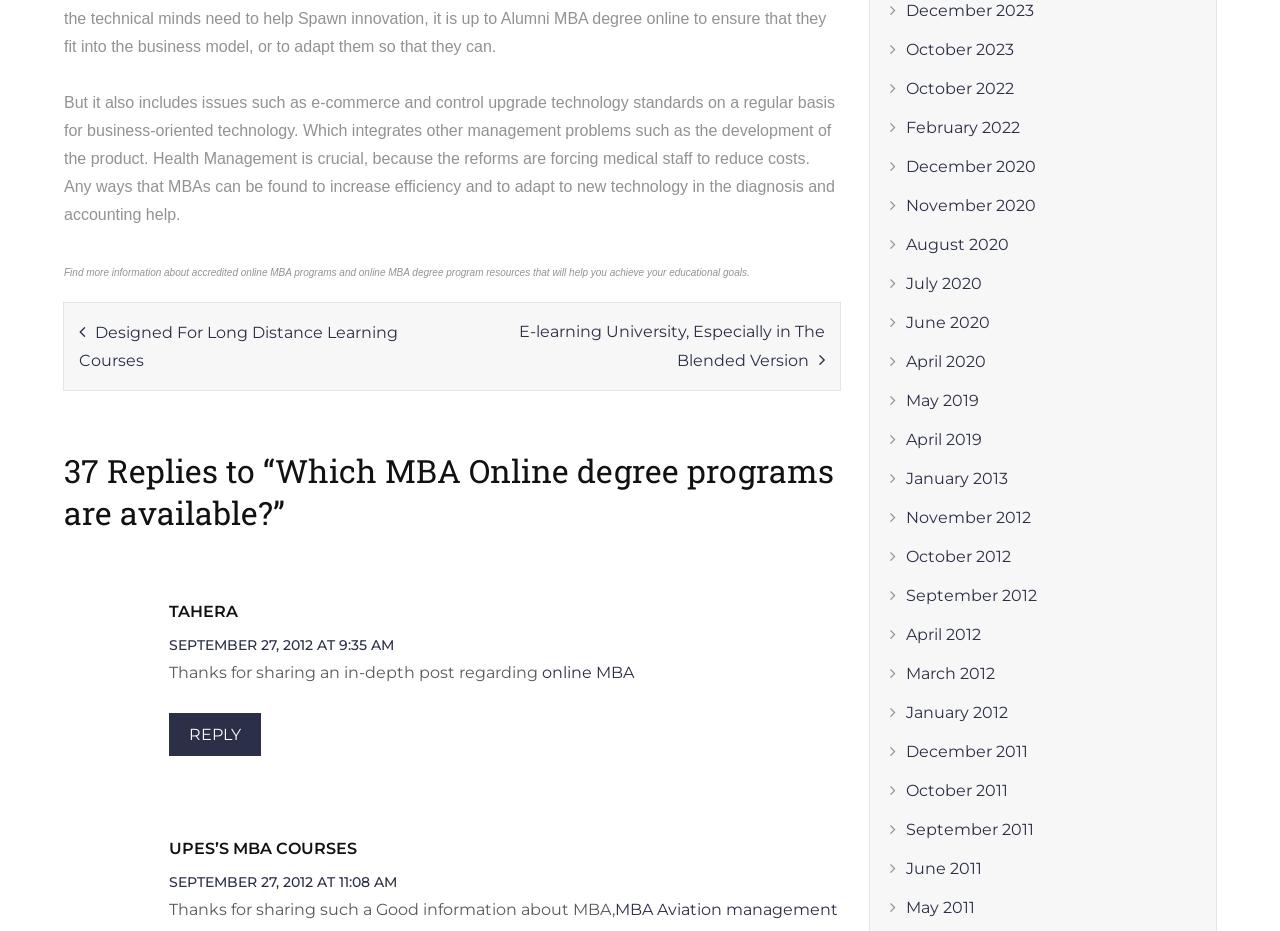What is the purpose of the 'Post navigation' section?
Please provide a detailed and comprehensive answer to the question.

The 'Post navigation' section is located below the article and contains links to other posts, such as 'Designed For Long Distance Learning Courses' and 'E-learning University, Especially in The Blended Version'. The purpose of this section is to allow users to navigate through related posts.